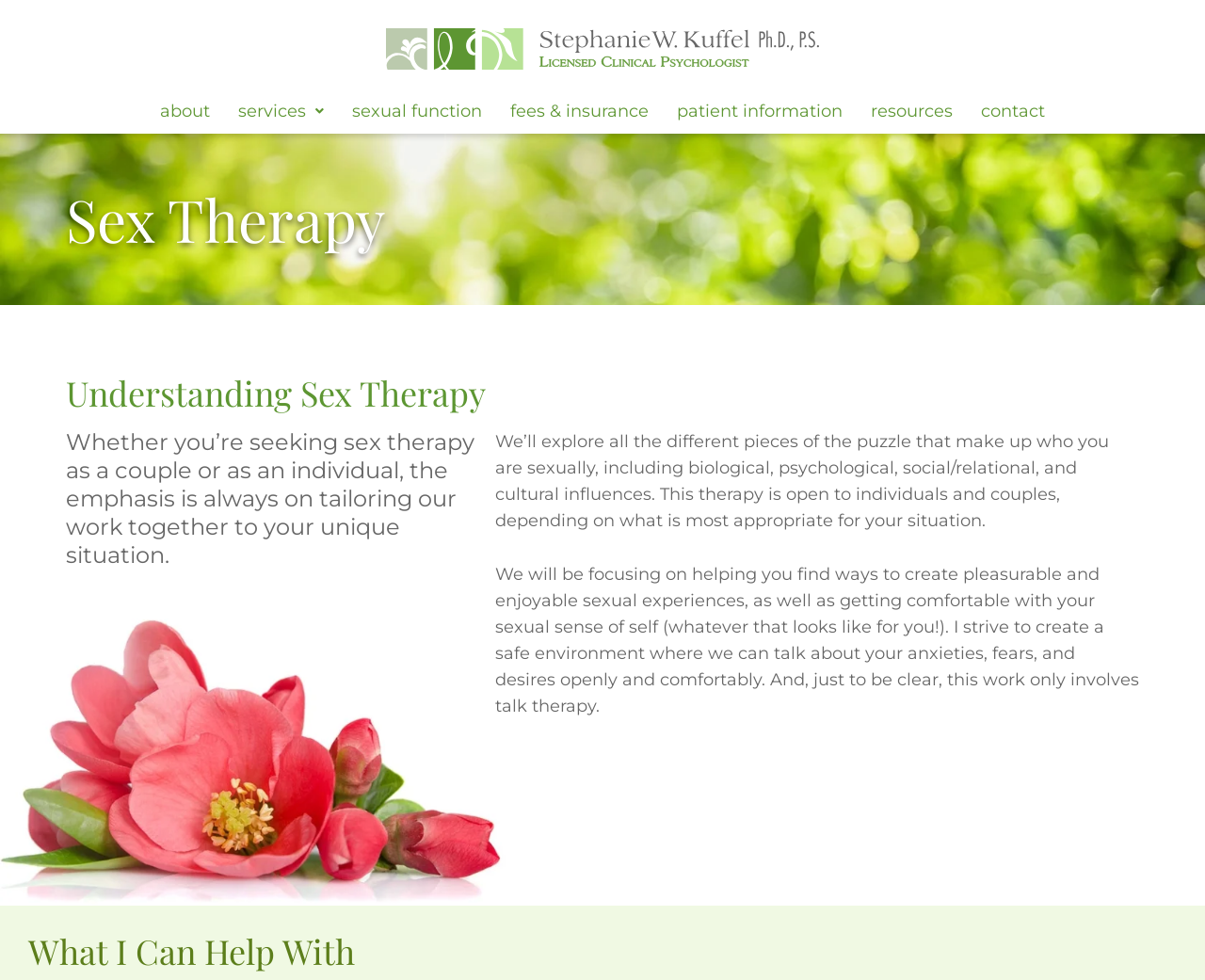Kindly determine the bounding box coordinates for the area that needs to be clicked to execute this instruction: "Go to about page".

[0.133, 0.104, 0.174, 0.122]